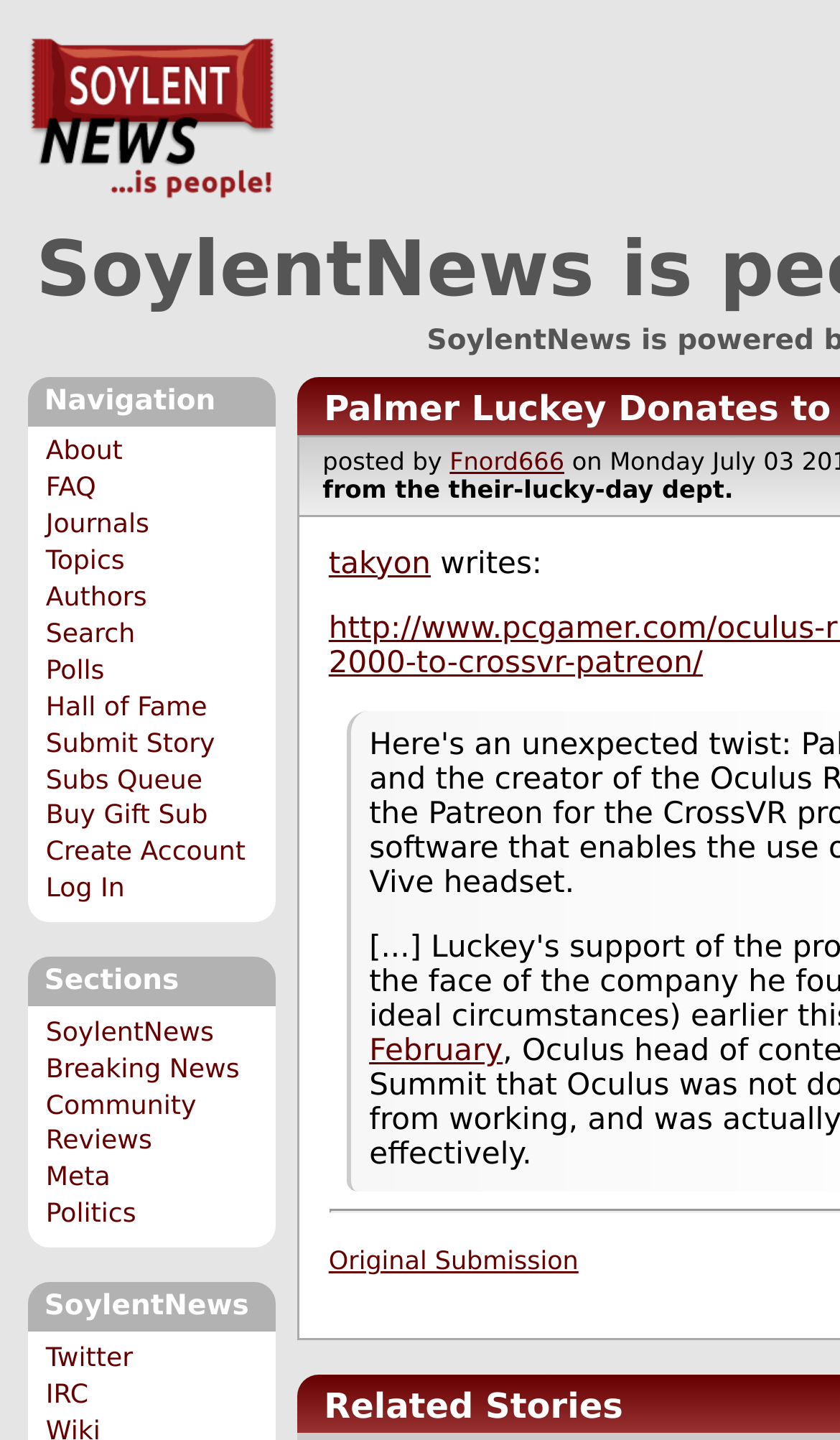Bounding box coordinates are specified in the format (top-left x, top-left y, bottom-right x, bottom-right y). All values are floating point numbers bounded between 0 and 1. Please provide the bounding box coordinate of the region this sentence describes: Subs Queue

[0.054, 0.53, 0.241, 0.551]